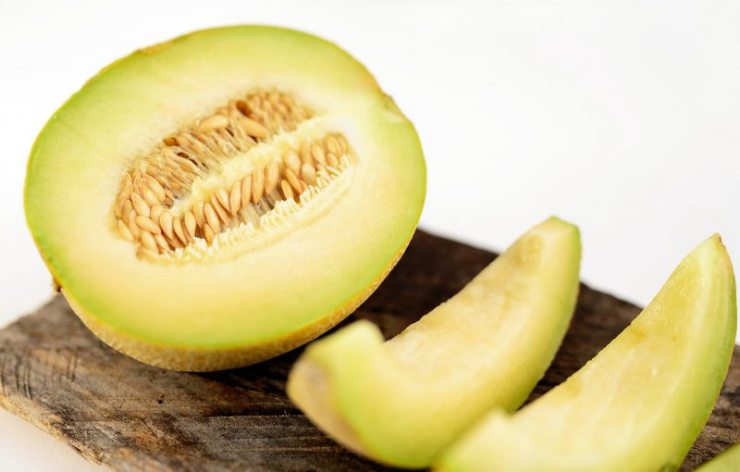Generate an in-depth description of the image.

The image features a fresh cantaloupe, sliced open to reveal its textured interior filled with seeds. The fruit, known for its smooth, pale green rind, is positioned on a rustic wooden board, emphasizing its natural appeal. Alongside the half cantaloupe are several wedges, showcasing their vibrant, light green flesh. Cantaloupe is not only delicious but also rich in antioxidants, particularly beta-carotene, which gives it its characteristic hue. This fruit, a member of the gourd family, has a long history, having been cultivated since ancient times in regions like the Nile River Valley and likely originating from the Middle East or India. Its refreshing taste and nutritional benefits make it a popular choice for snacks and desserts alike.